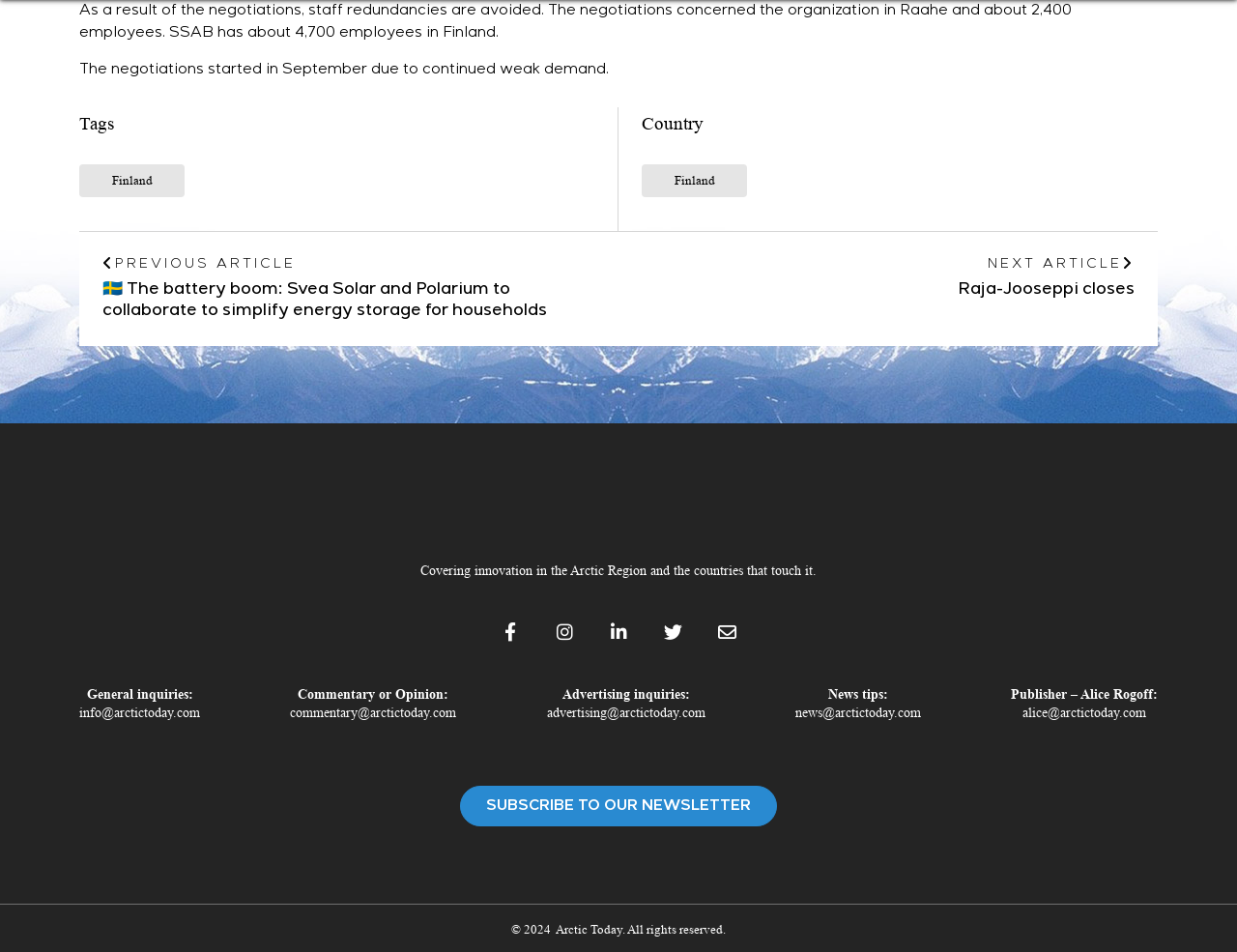Determine the bounding box for the UI element described here: "alt="ArcticToday" title="ArcticToday"".

[0.312, 0.549, 0.688, 0.565]